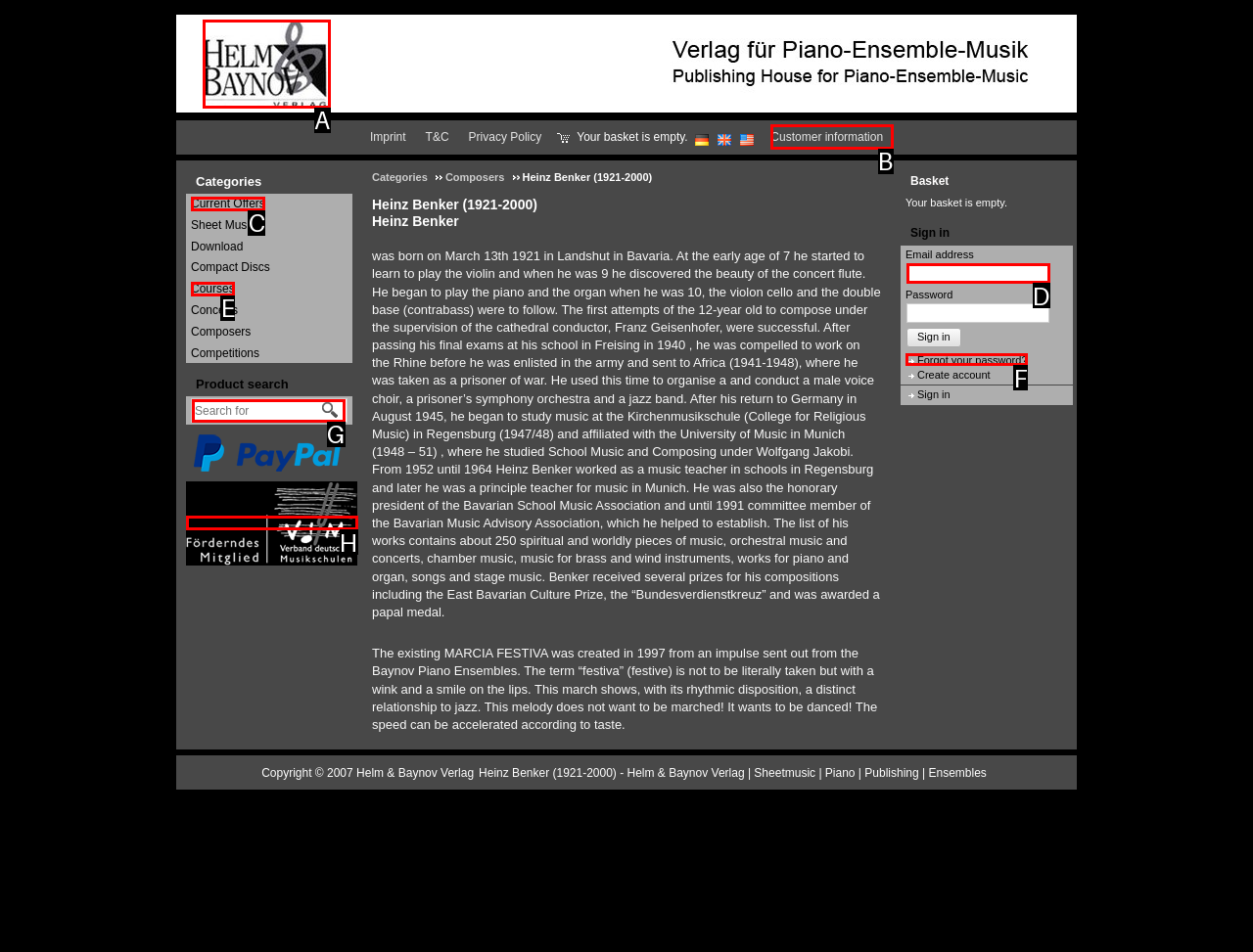Based on the given description: Courses, determine which HTML element is the best match. Respond with the letter of the chosen option.

E